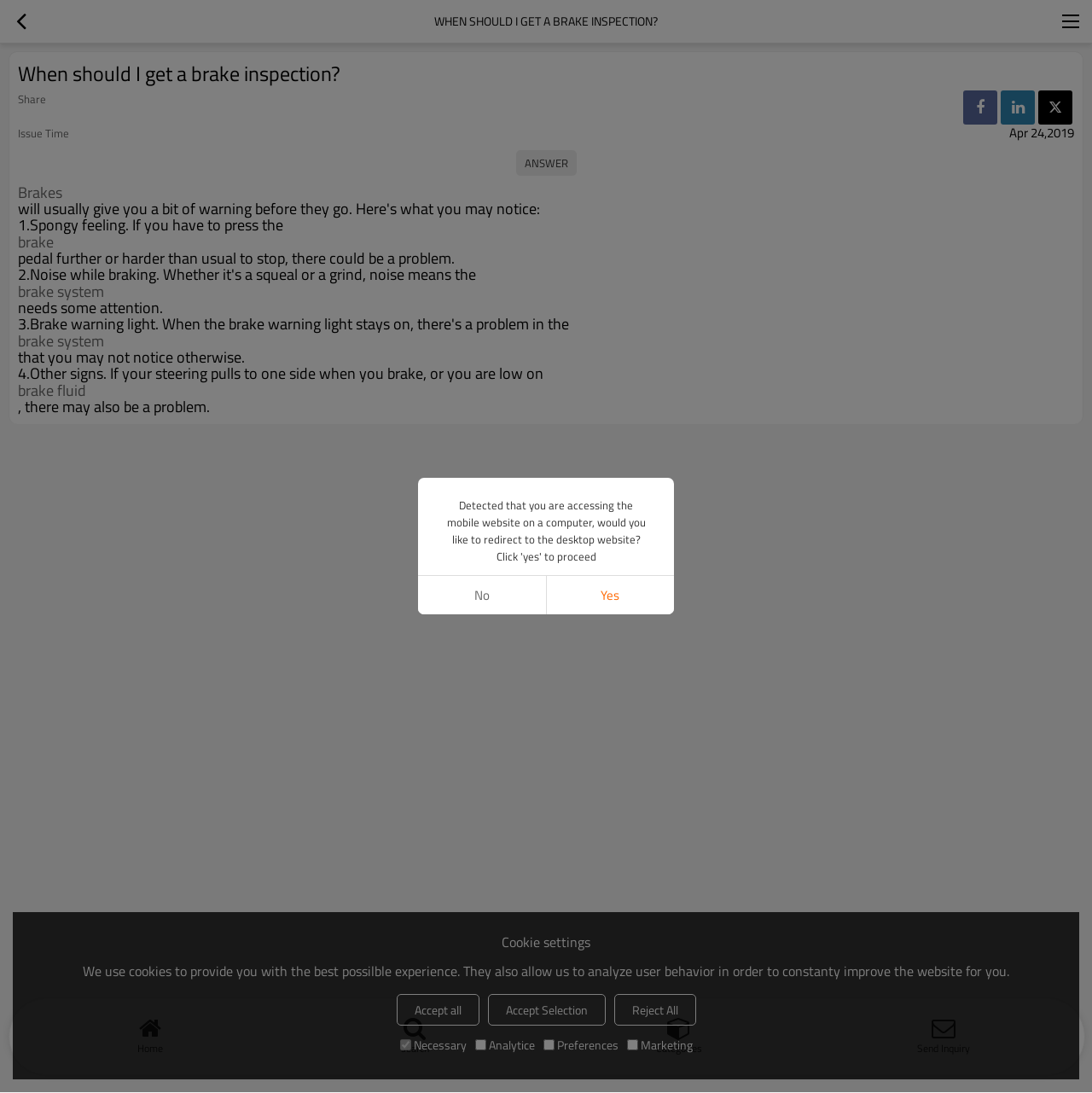Write an extensive caption that covers every aspect of the webpage.

The webpage is about a FAQ section, specifically discussing when to get a brake inspection. At the top, there is a button with an icon on the left side, and a main navigation button on the right side. Below this, there is a large heading that reads "When should I get a brake inspection?".

The main content of the page is divided into sections. On the left side, there are several links, including "Brakes", "brake", "brake system", and "brake fluid". These links are accompanied by descriptive text that explains the signs that indicate a brake inspection is needed, such as a spongy feeling when pressing the brake pedal, or the steering pulling to one side when braking.

On the bottom of the page, there are several buttons, including "Home", "Search", "Categories", and "Send Inquiry". Additionally, there is a section about cookie settings, which includes a heading, a paragraph of text, and several buttons to accept or reject cookies. Below this, there are four checkboxes for different types of cookies, including "Necessary", "Analytice", "Preferences", and "Marketing".